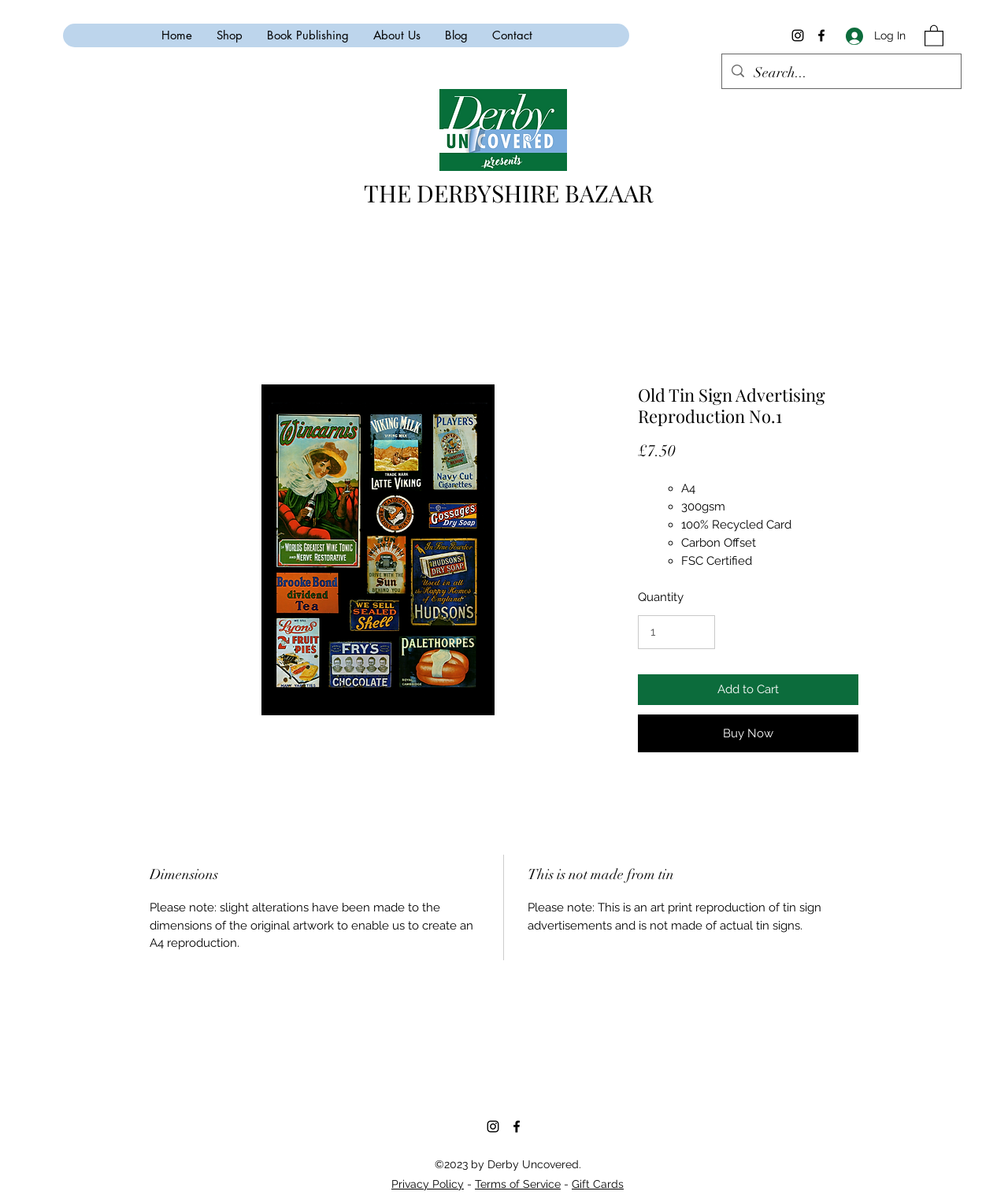What is the copyright year of the website?
Using the details from the image, give an elaborate explanation to answer the question.

I found the copyright year of the website by looking at the StaticText element at the bottom of the webpage, which contains the text '©2023 by Derby Uncovered.'